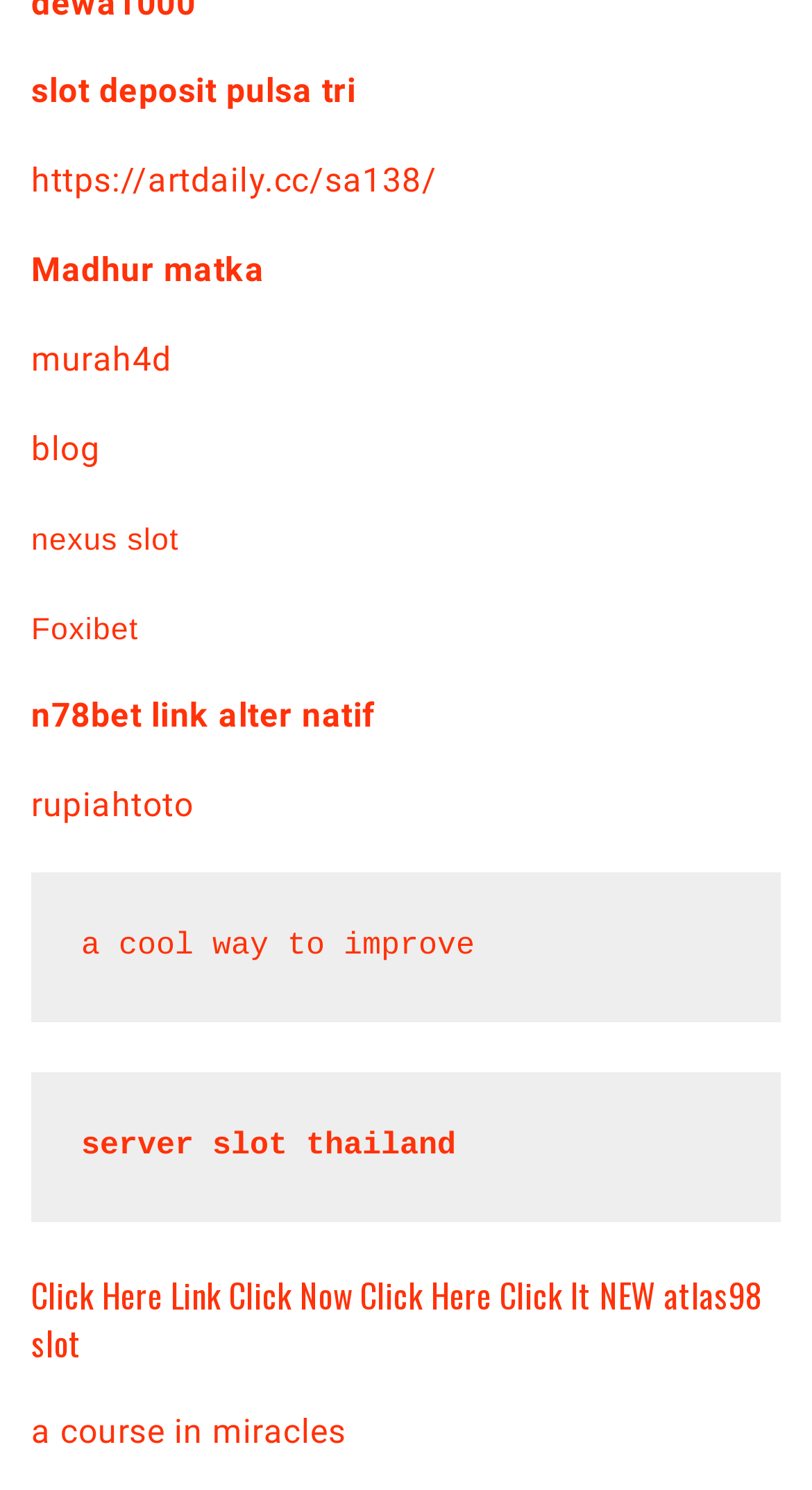What is the first link on the webpage?
Please use the image to provide a one-word or short phrase answer.

slot deposit pulsa tri